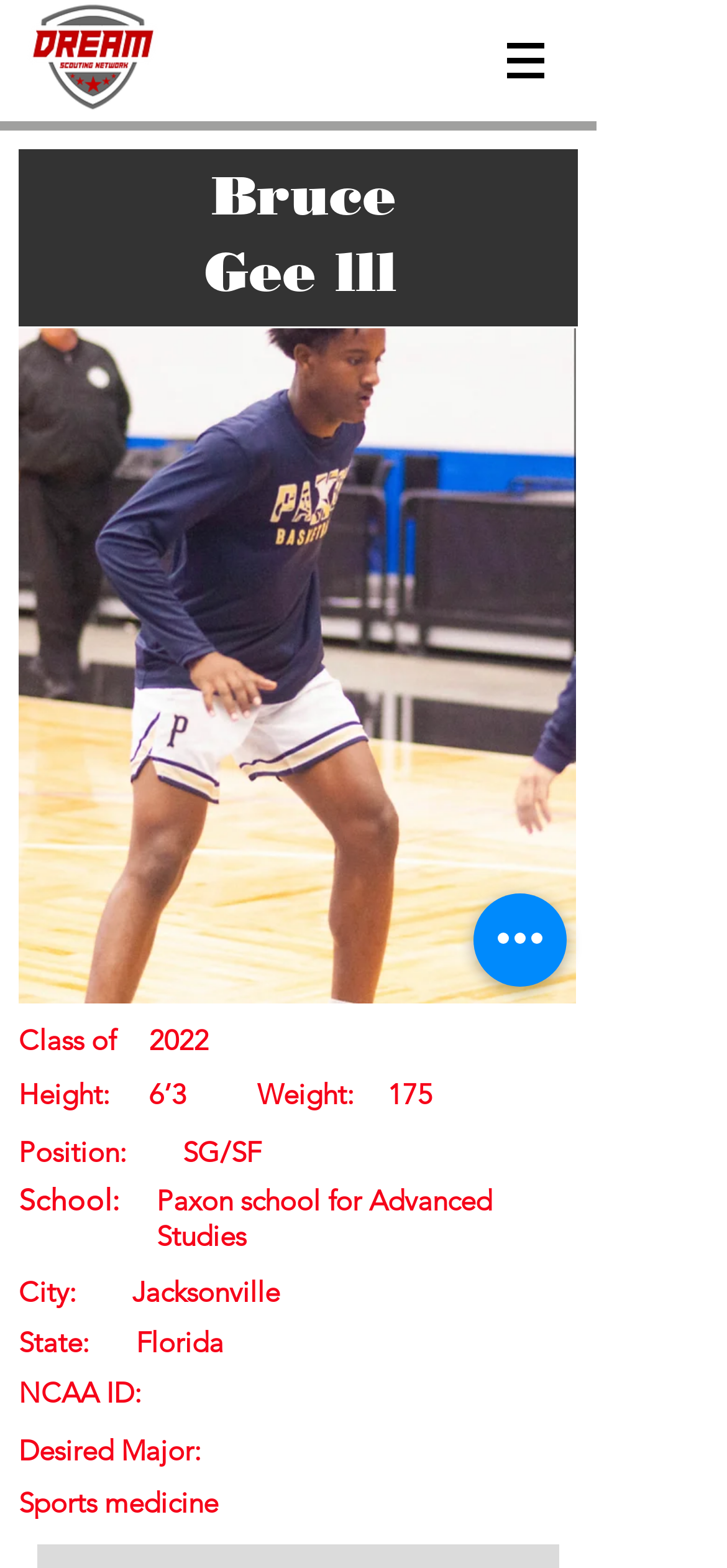Give a one-word or short phrase answer to the question: 
What is Bruce's height?

6'3"